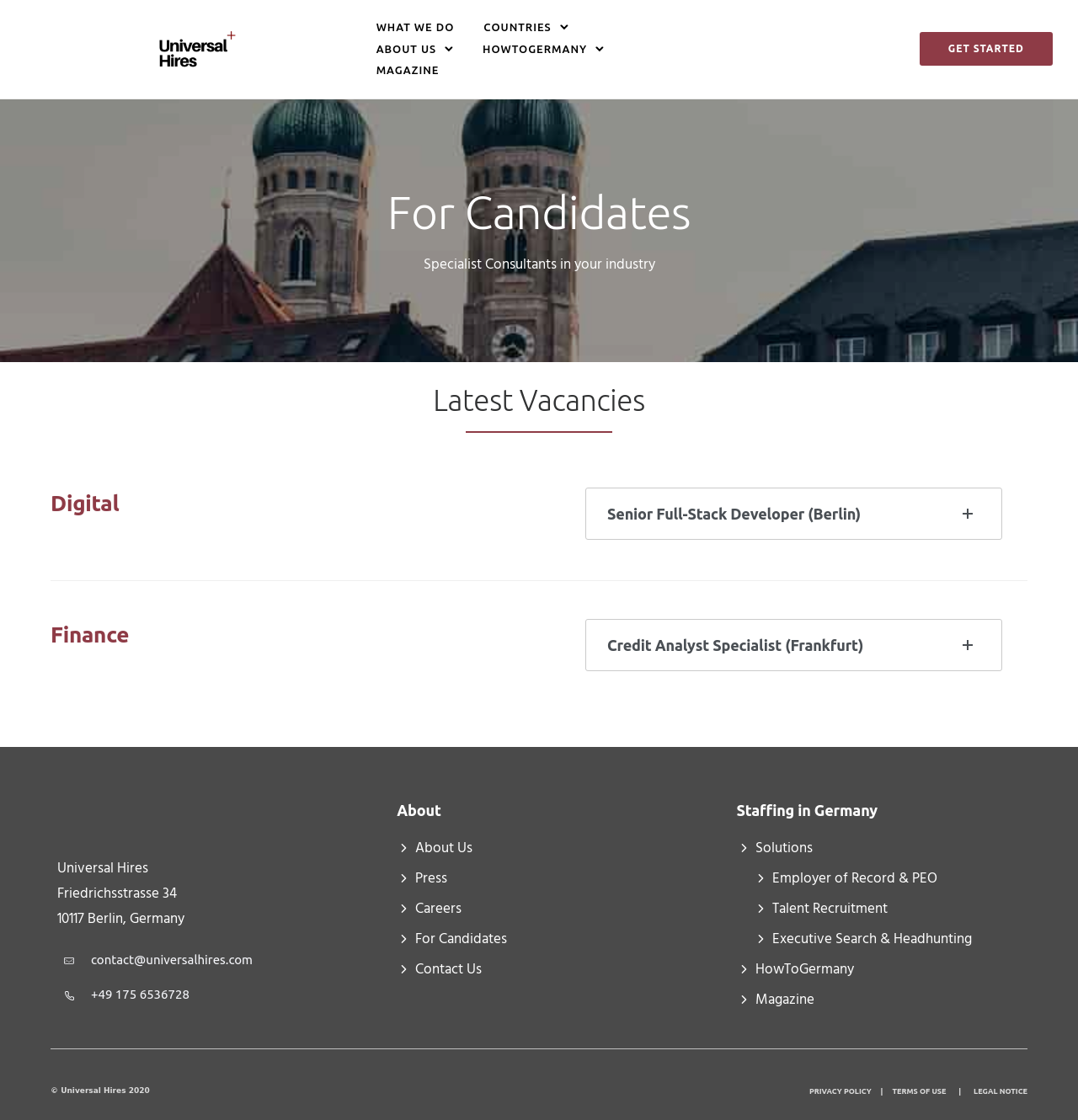Please identify the bounding box coordinates of the element's region that I should click in order to complete the following instruction: "Get started". The bounding box coordinates consist of four float numbers between 0 and 1, i.e., [left, top, right, bottom].

[0.853, 0.029, 0.976, 0.059]